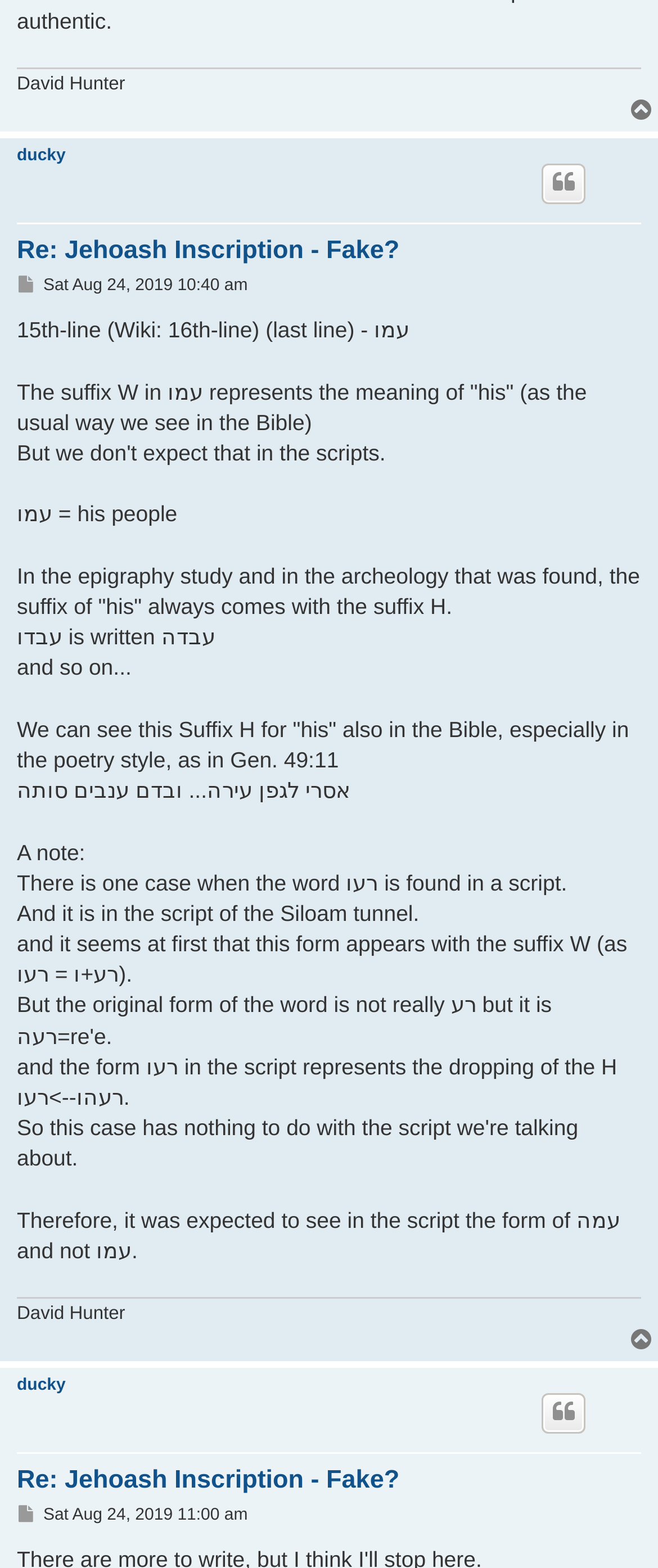What is the date of the post?
Use the image to answer the question with a single word or phrase.

Sat Aug 24, 2019